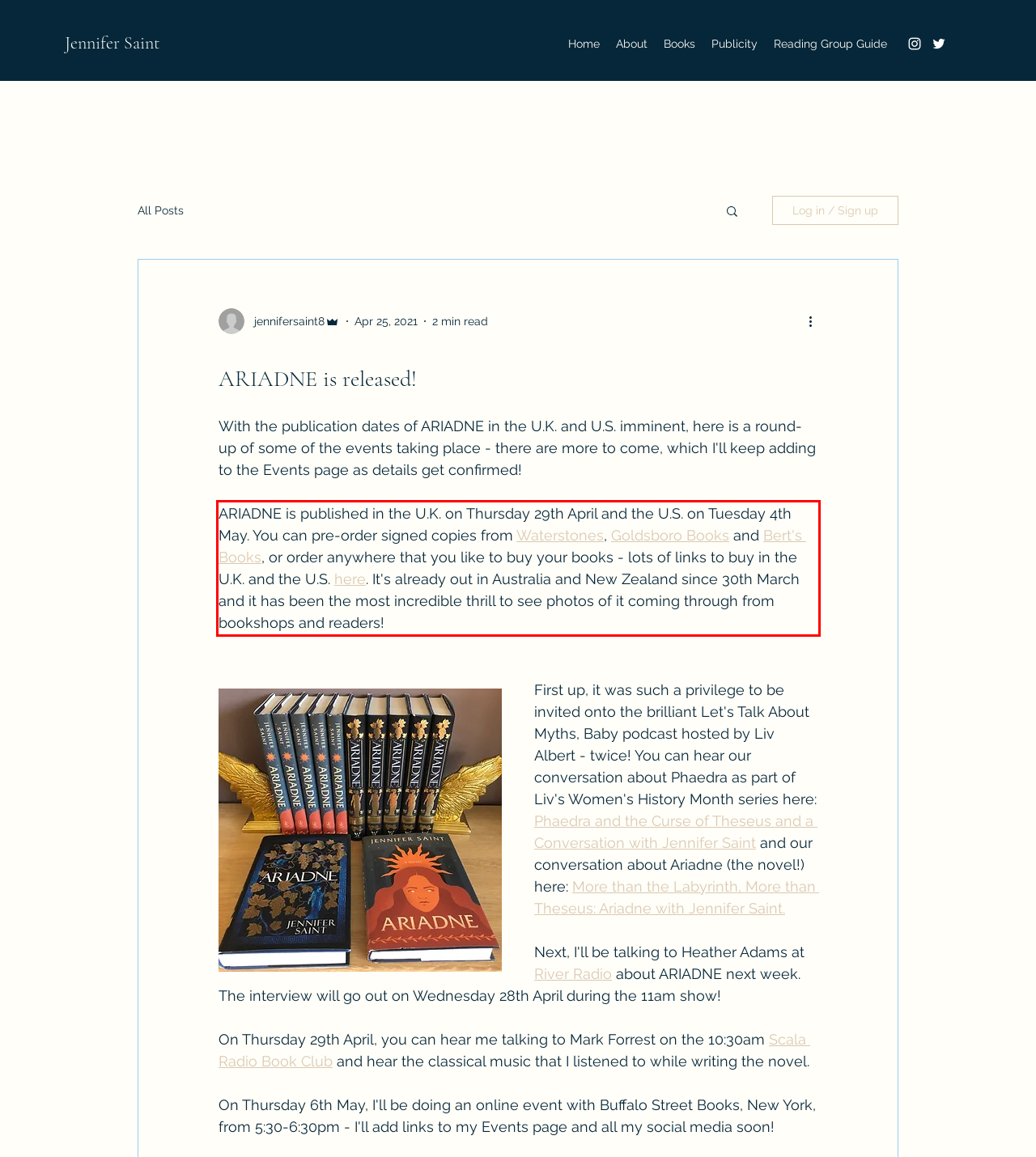Observe the screenshot of the webpage that includes a red rectangle bounding box. Conduct OCR on the content inside this red bounding box and generate the text.

ARIADNE is published in the U.K. on Thursday 29th April and the U.S. on Tuesday 4th May. You can pre-order signed copies from Waterstones, Goldsboro Books and Bert's Books, or order anywhere that you like to buy your books - lots of links to buy in the U.K. and the U.S. here. It's already out in Australia and New Zealand since 30th March and it has been the most incredible thrill to see photos of it coming through from bookshops and readers!